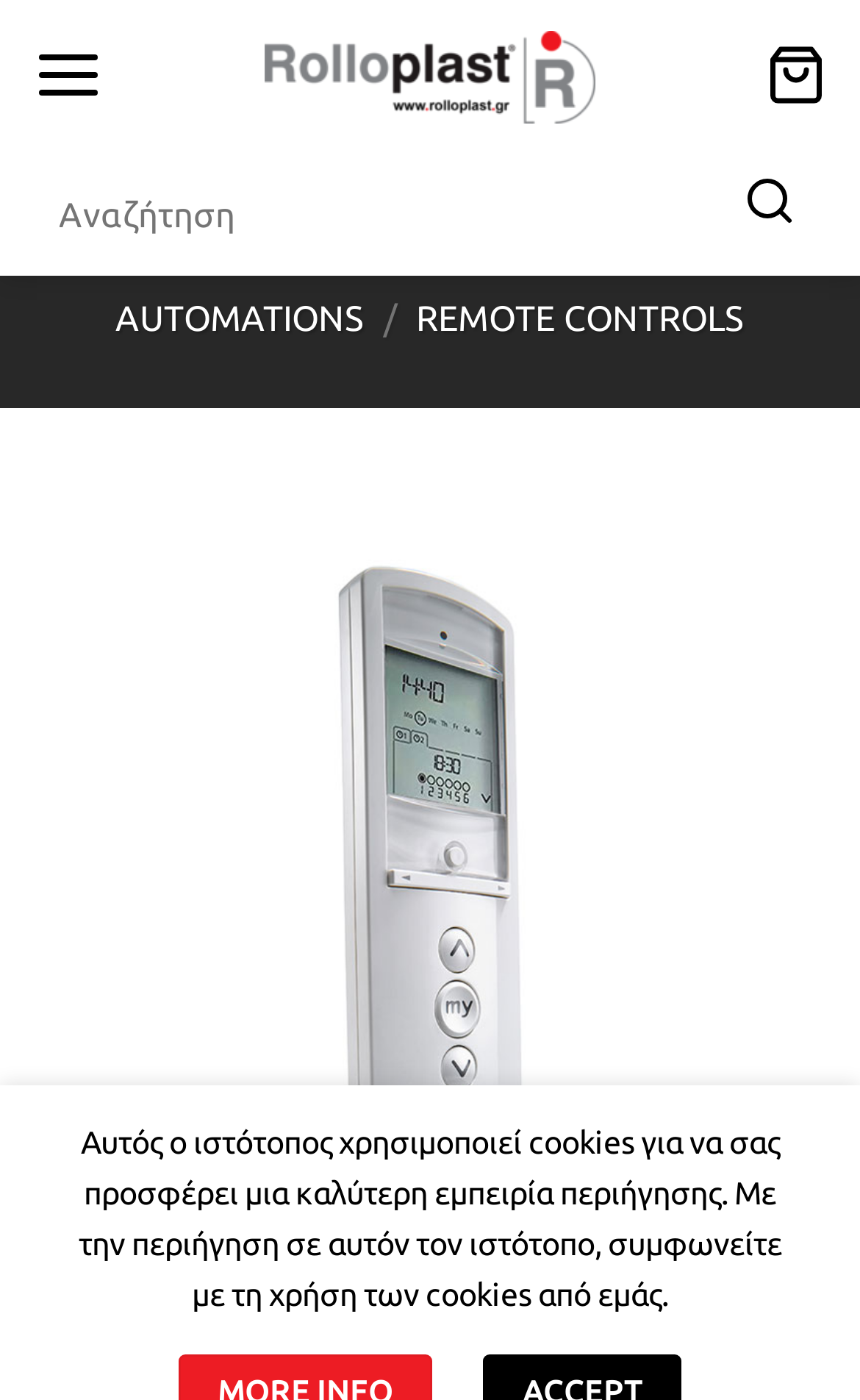Identify the bounding box coordinates of the part that should be clicked to carry out this instruction: "Go to AUTOMATIONS page".

[0.134, 0.213, 0.424, 0.241]